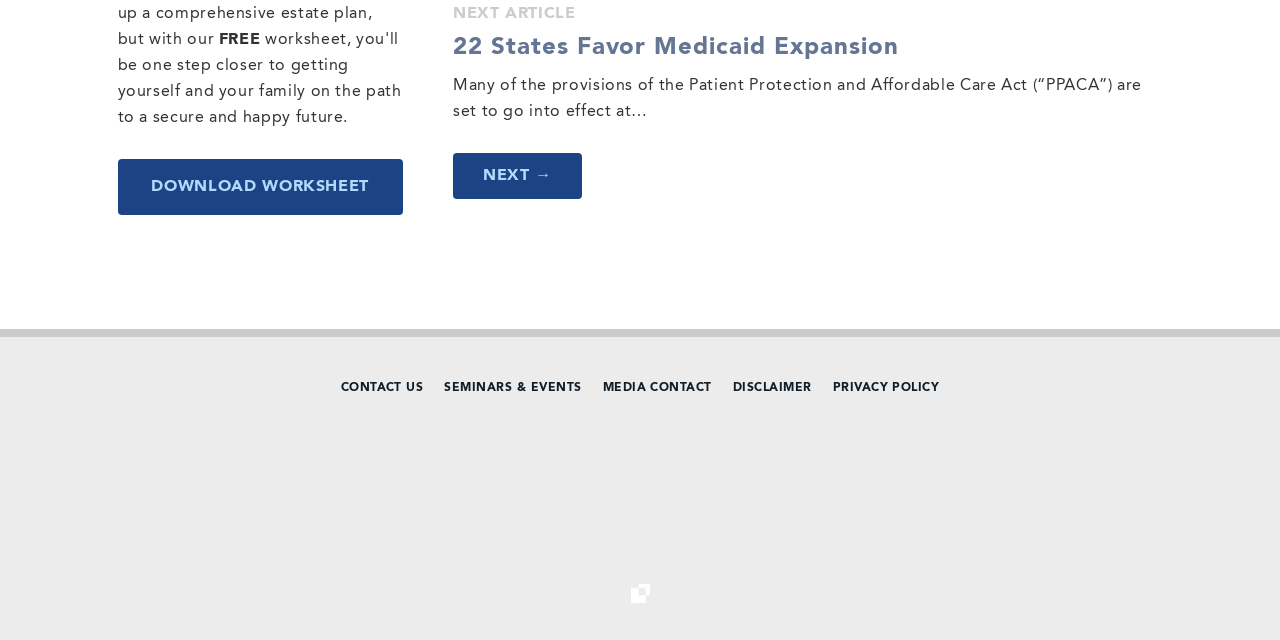Find the bounding box coordinates of the element I should click to carry out the following instruction: "read next article".

[0.354, 0.008, 0.9, 0.038]